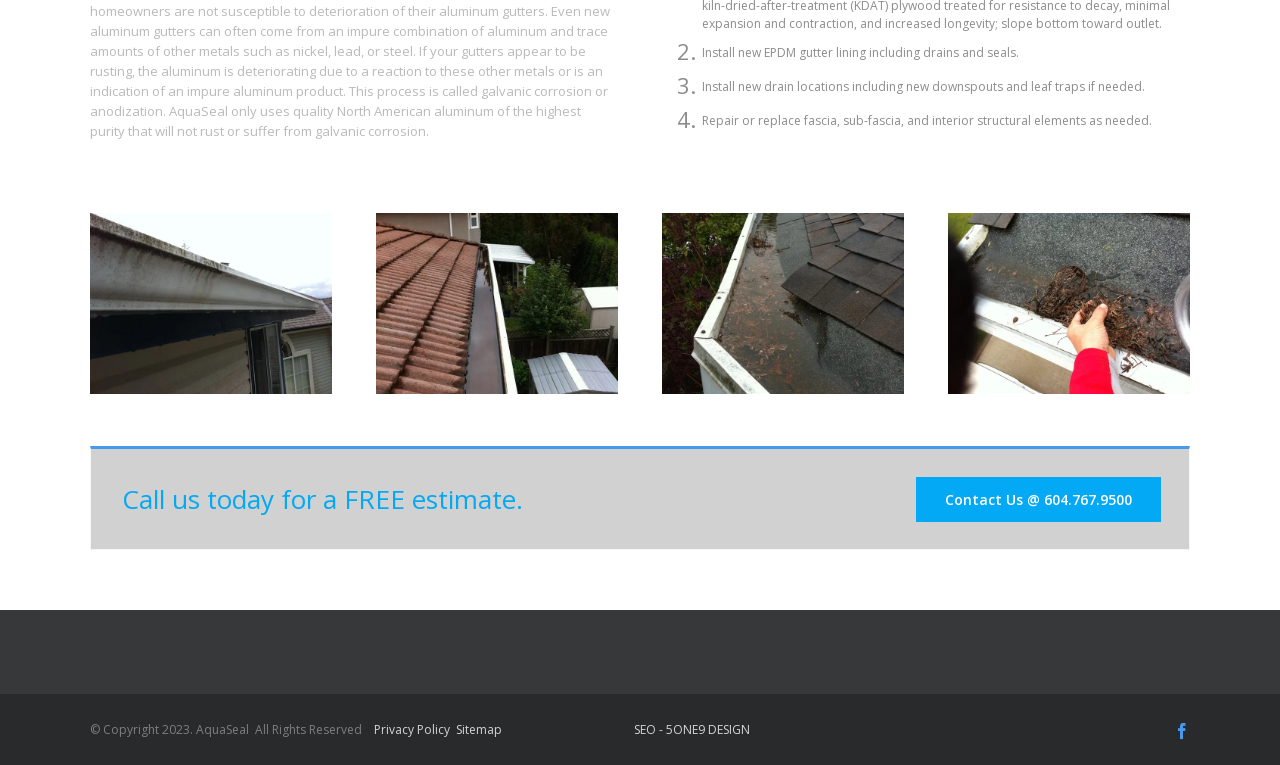Provide the bounding box for the UI element matching this description: "SEO - 5ONE9 DESIGN".

[0.495, 0.942, 0.586, 0.967]